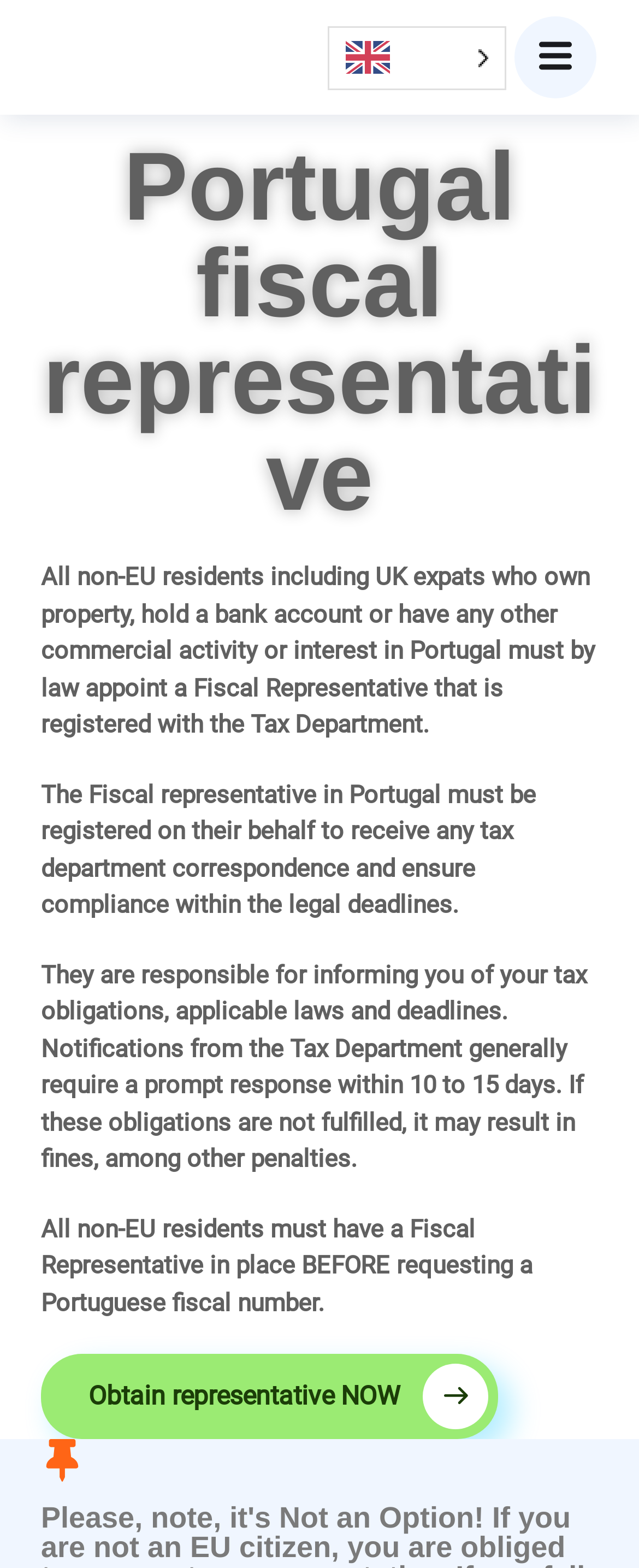Identify the headline of the webpage and generate its text content.

Portugal fiscal representative